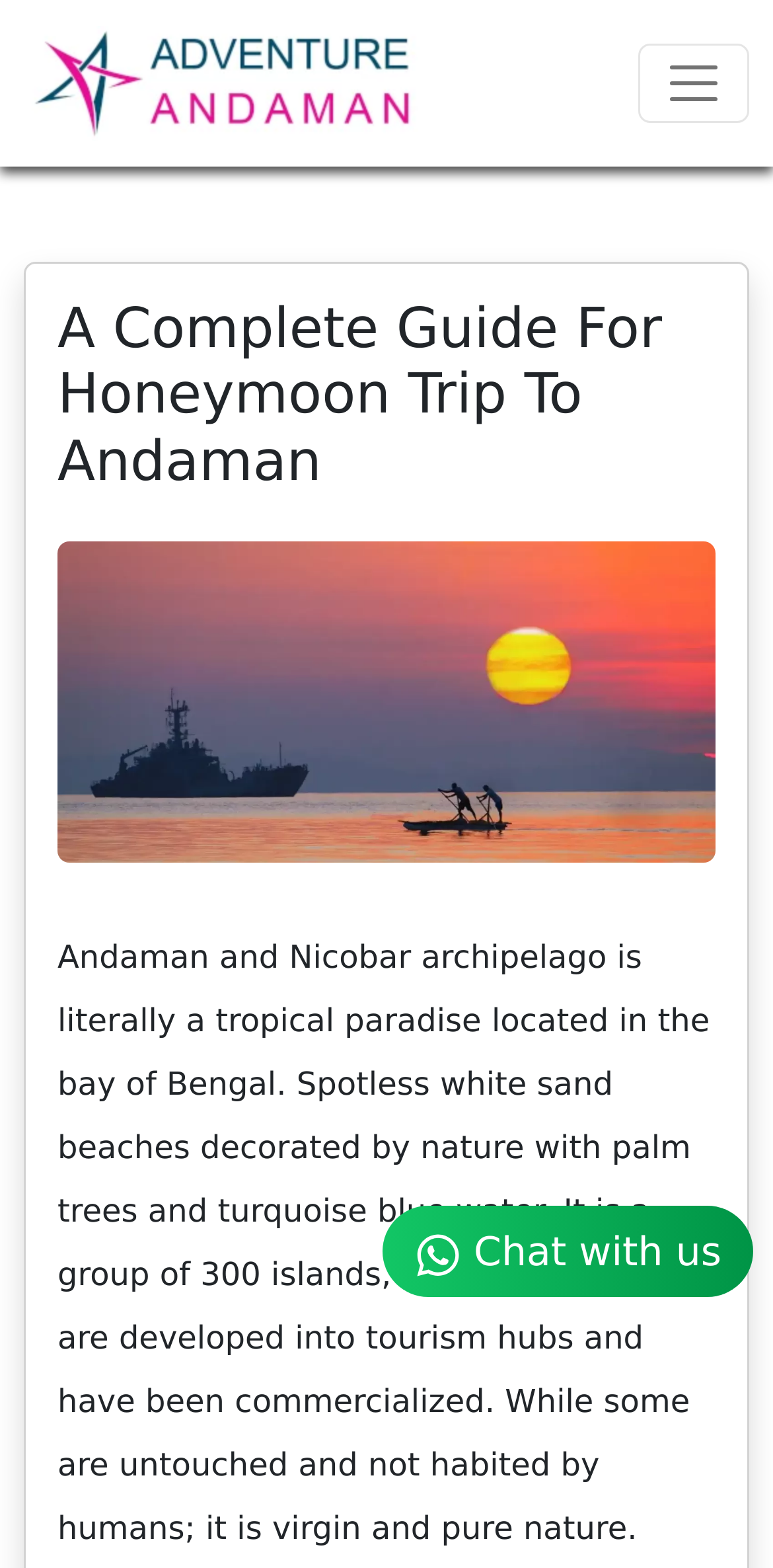What is the color of the water in Andaman?
Using the image as a reference, give an elaborate response to the question.

I found this information in the paragraph that describes Andaman and Nicobar archipelago, which states that the beaches are decorated with palm trees and turquoise blue water.